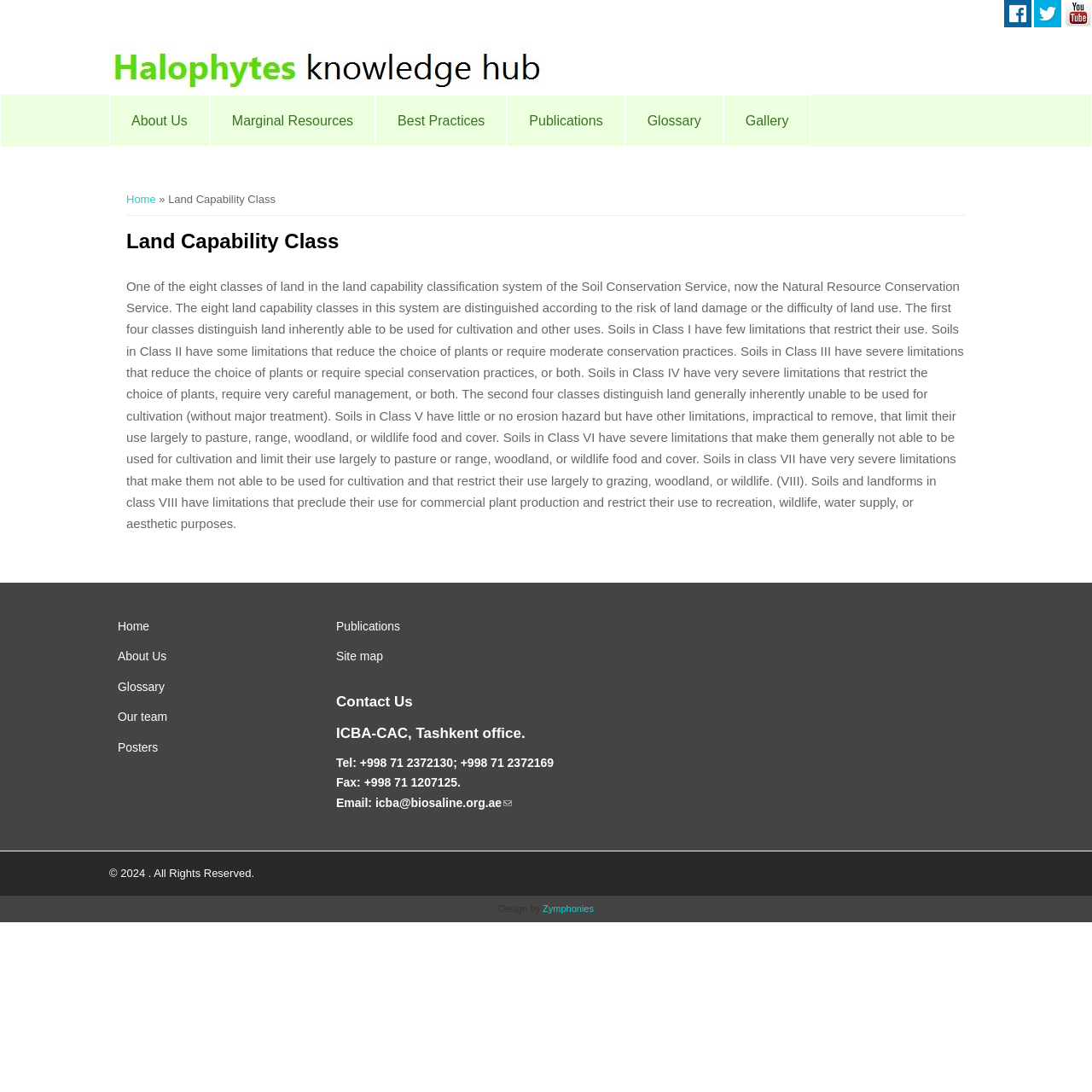Locate the bounding box coordinates of the clickable region to complete the following instruction: "Contact the ICBA-CAC, Tashkent office."

[0.308, 0.661, 0.692, 0.683]